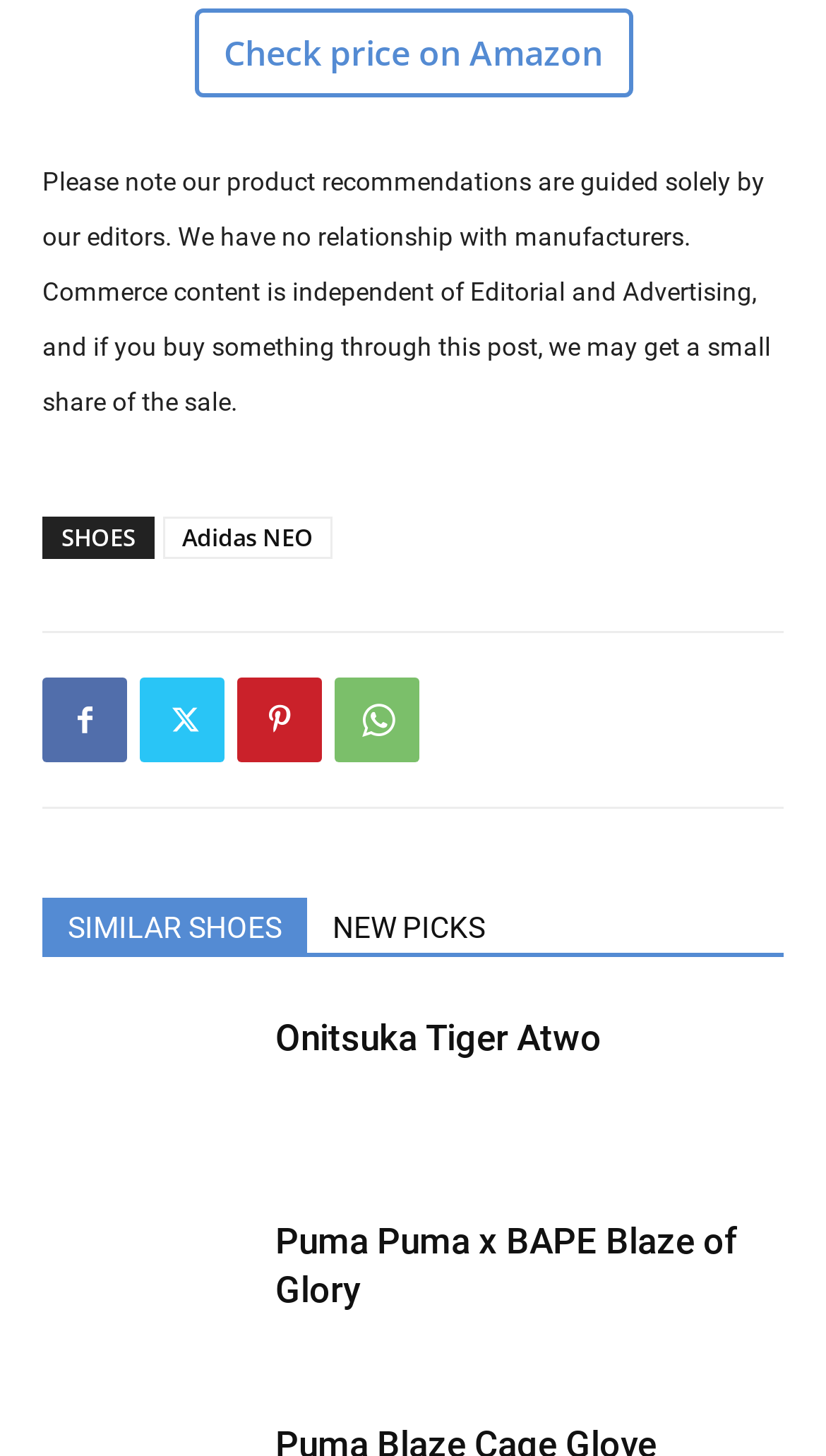Extract the bounding box coordinates for the HTML element that matches this description: "NEW PICKS". The coordinates should be four float numbers between 0 and 1, i.e., [left, top, right, bottom].

[0.372, 0.617, 0.618, 0.654]